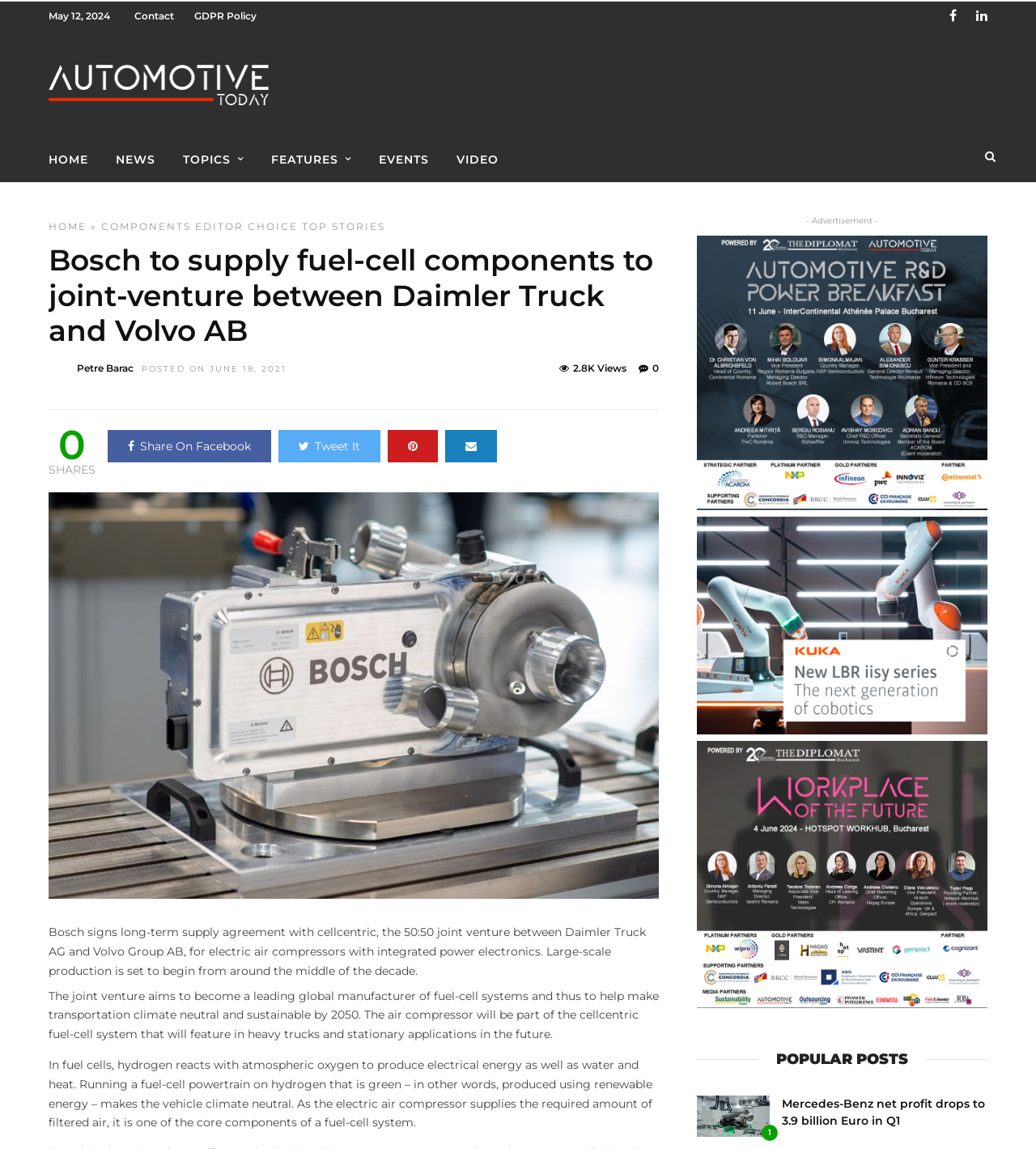What is the goal of the joint venture between Daimler Truck AG and Volvo Group AB?
Provide a fully detailed and comprehensive answer to the question.

I found the goal of the joint venture by reading the text in the middle of the webpage, which explains that the joint venture aims to become a leading global manufacturer of fuel-cell systems and thus to help make transportation climate neutral and sustainable by 2050.